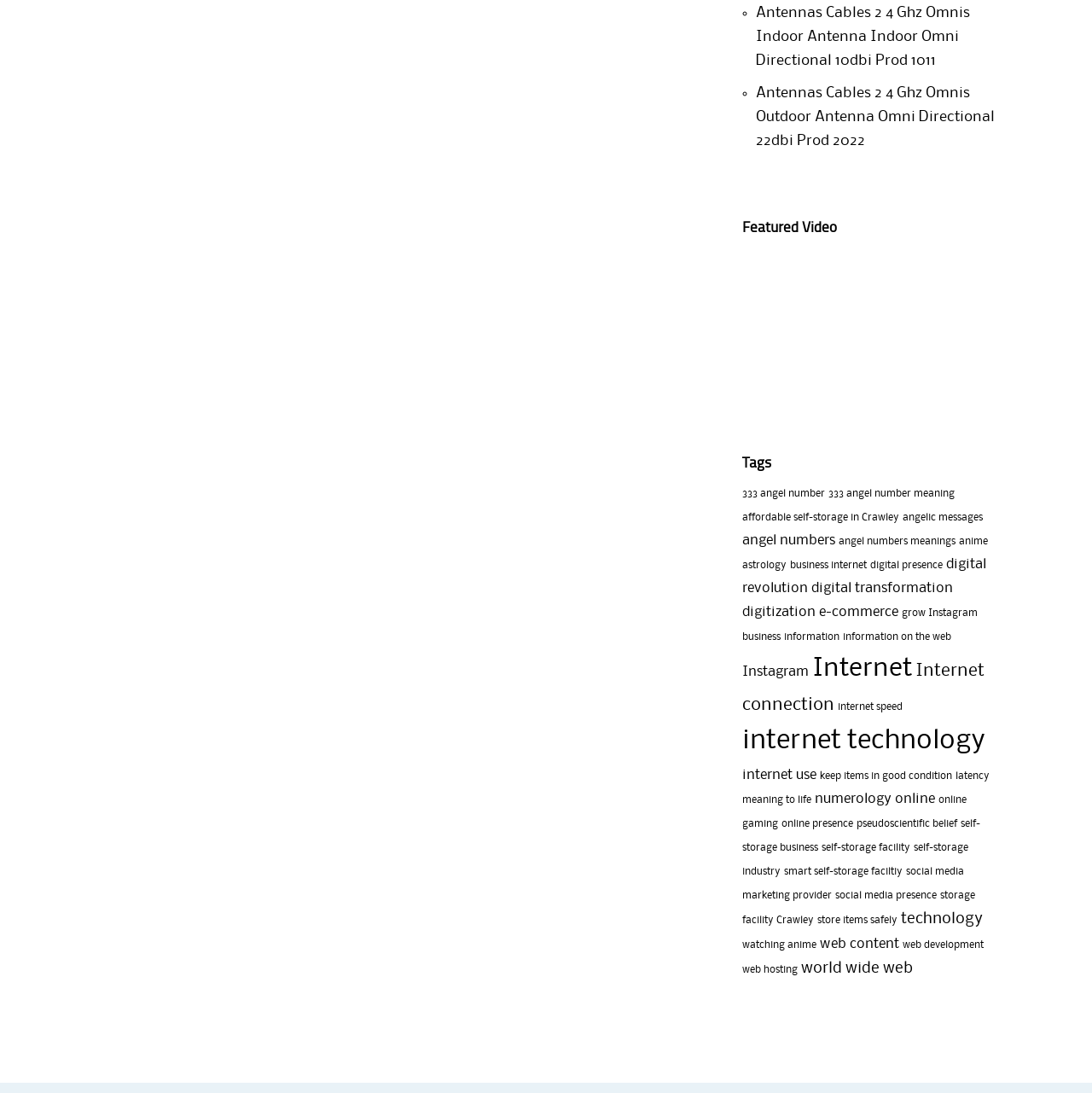Please identify the bounding box coordinates of the element I need to click to follow this instruction: "Click on the 'Antennas Cables 2 4 Ghz Omnis Indoor Antenna Indoor Omni Directional 10dbi Prod 1011' link".

[0.692, 0.006, 0.889, 0.062]